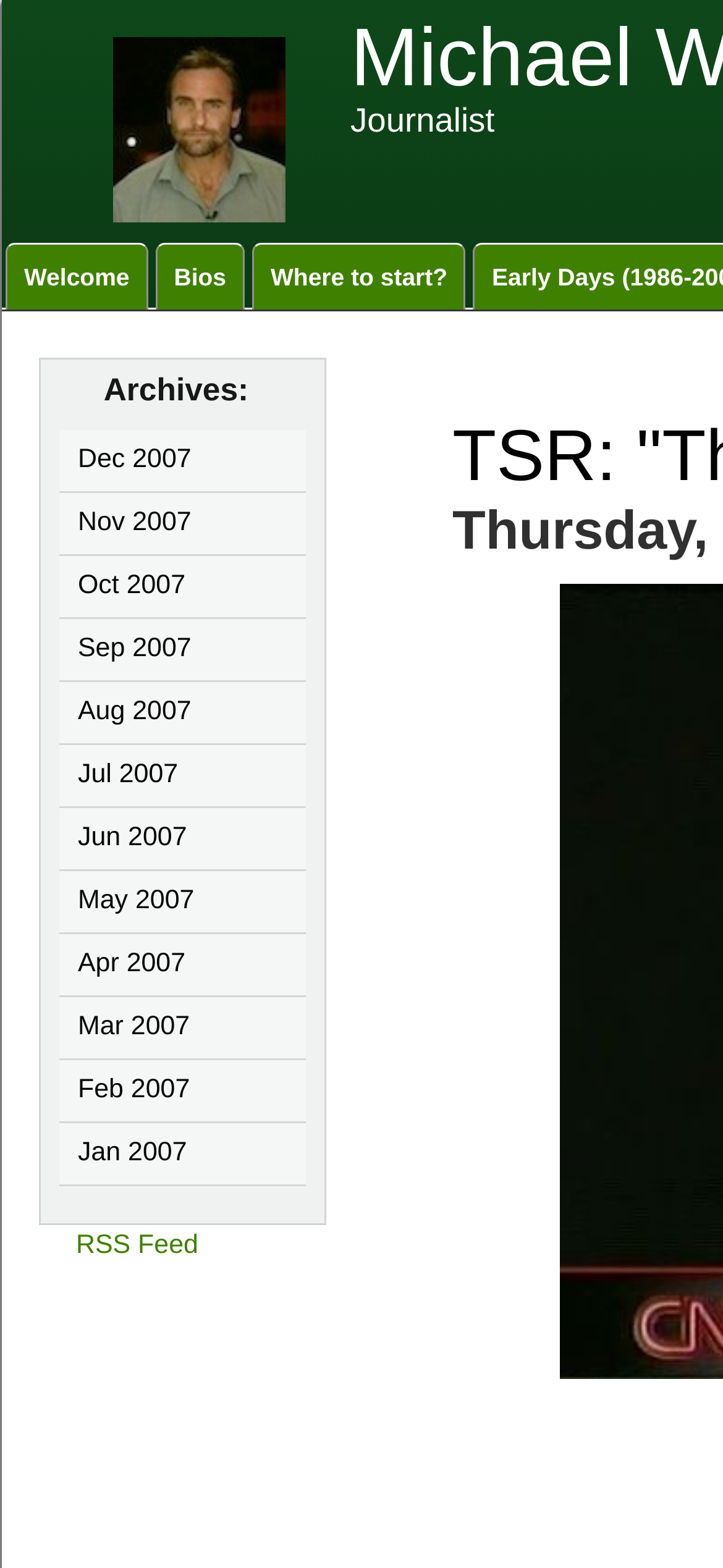Please find the bounding box coordinates (top-left x, top-left y, bottom-right x, bottom-right y) in the screenshot for the UI element described as follows: May 2007

[0.082, 0.556, 0.423, 0.595]